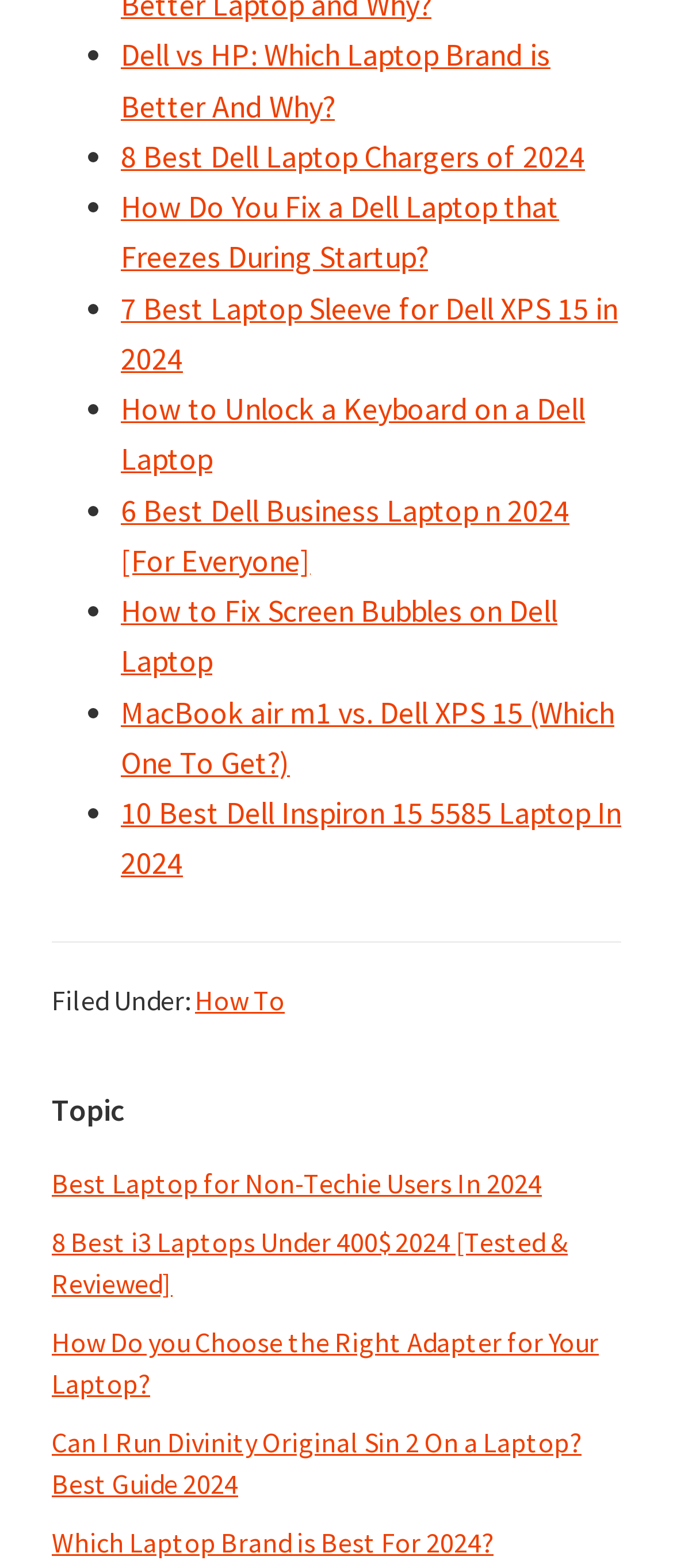Identify the bounding box coordinates for the element you need to click to achieve the following task: "Click on the link to learn how to choose the right adapter for your laptop". Provide the bounding box coordinates as four float numbers between 0 and 1, in the form [left, top, right, bottom].

[0.077, 0.845, 0.89, 0.893]